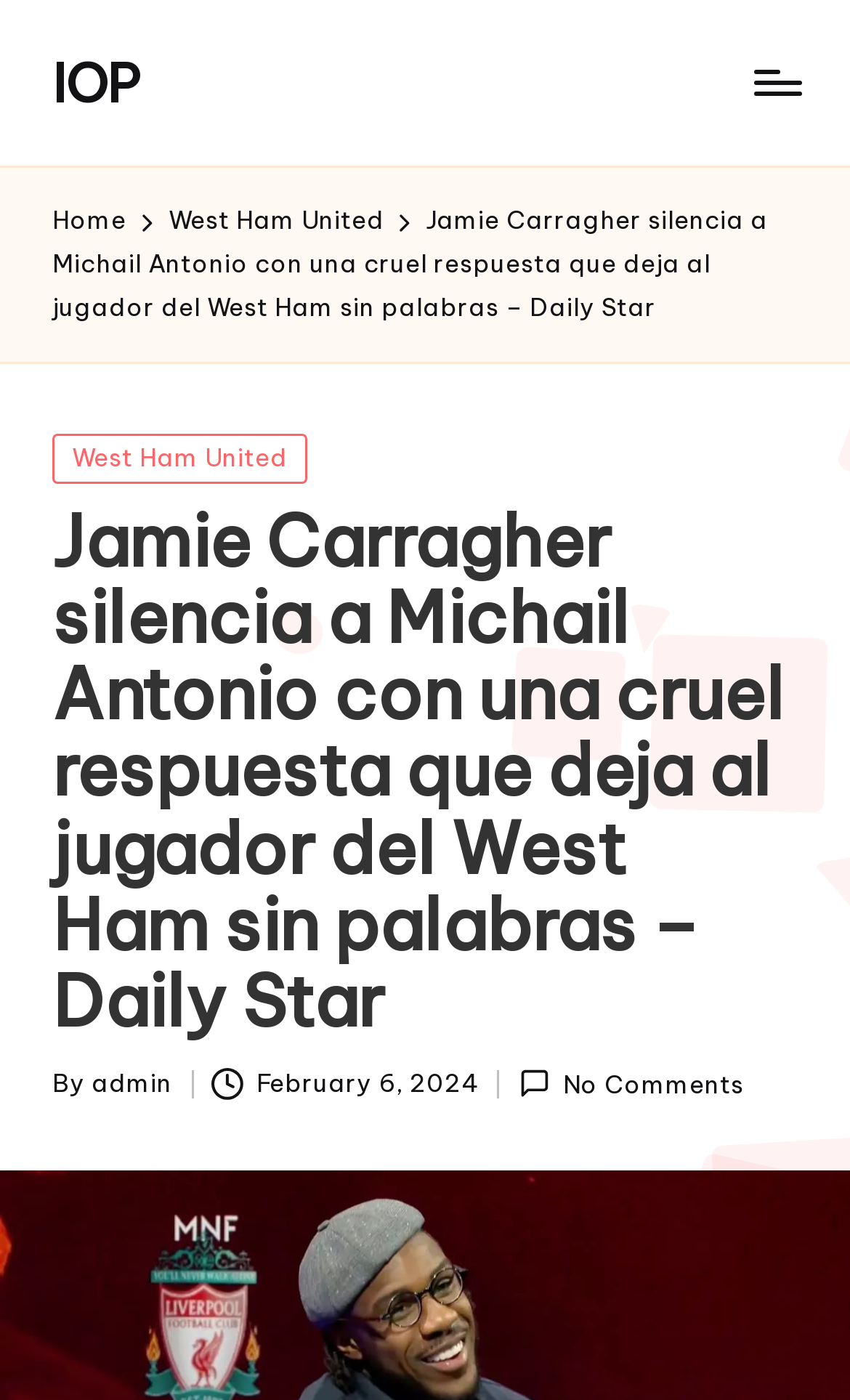Provide a short answer using a single word or phrase for the following question: 
What is the name of the person mentioned in the article title?

Jamie Carragher